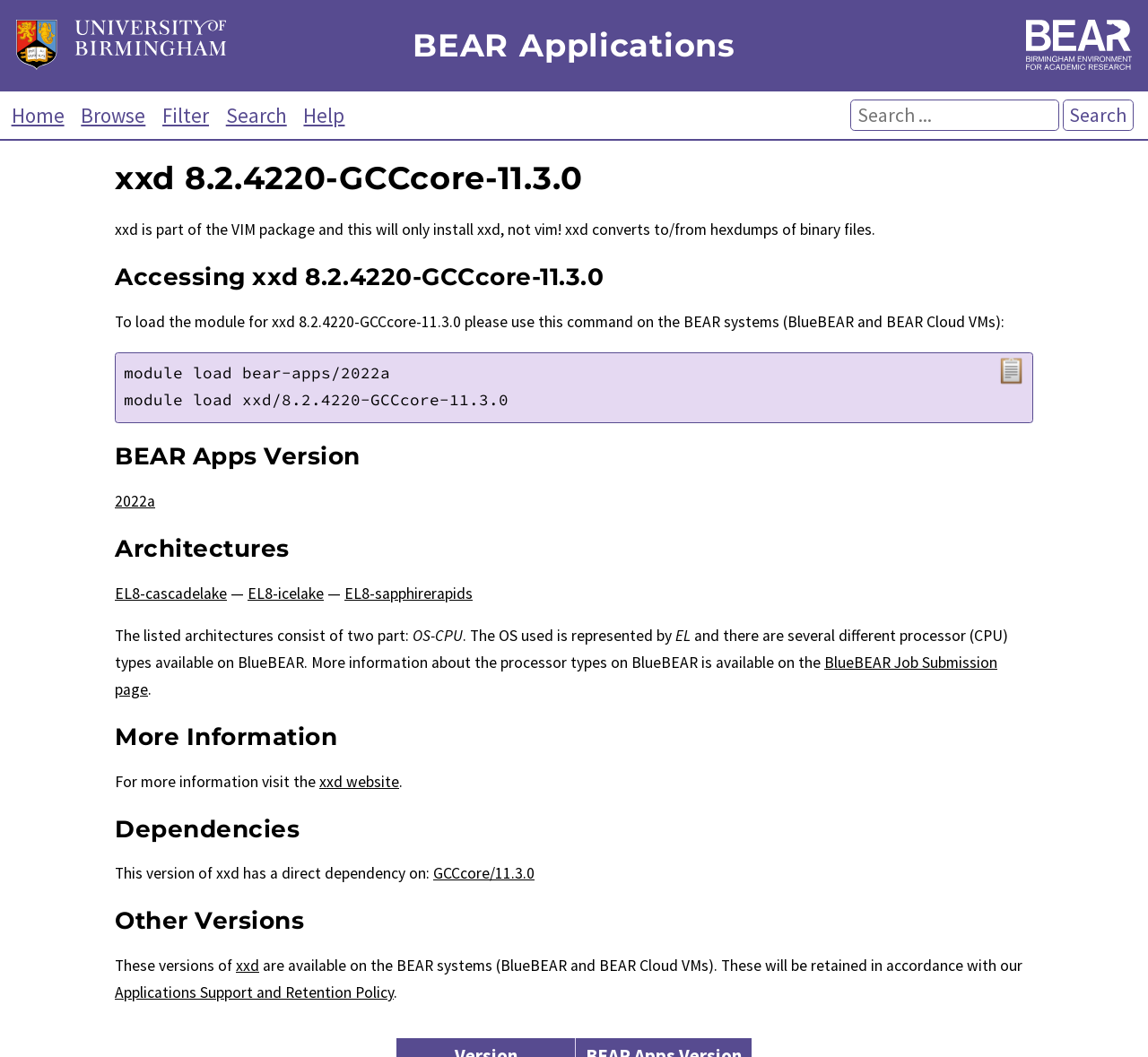Refer to the image and provide an in-depth answer to the question: 
What is the OS used in the listed architectures?

The OS used in the listed architectures can be found in the section 'Architectures' which explains that the OS used is represented by 'EL'.